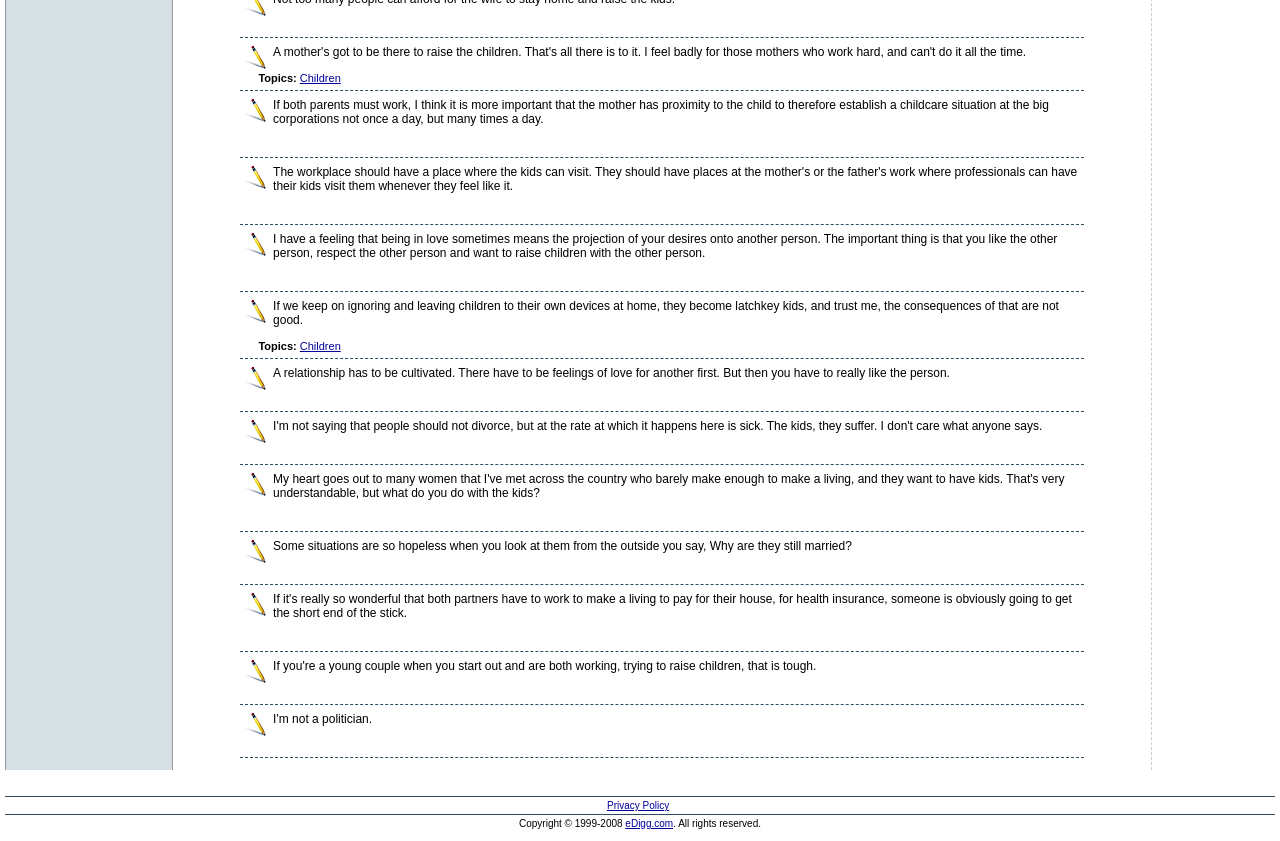Determine the bounding box coordinates for the UI element described. Format the coordinates as (top-left x, top-left y, bottom-right x, bottom-right y) and ensure all values are between 0 and 1. Element description: Privacy Policy

[0.474, 0.951, 0.523, 0.964]